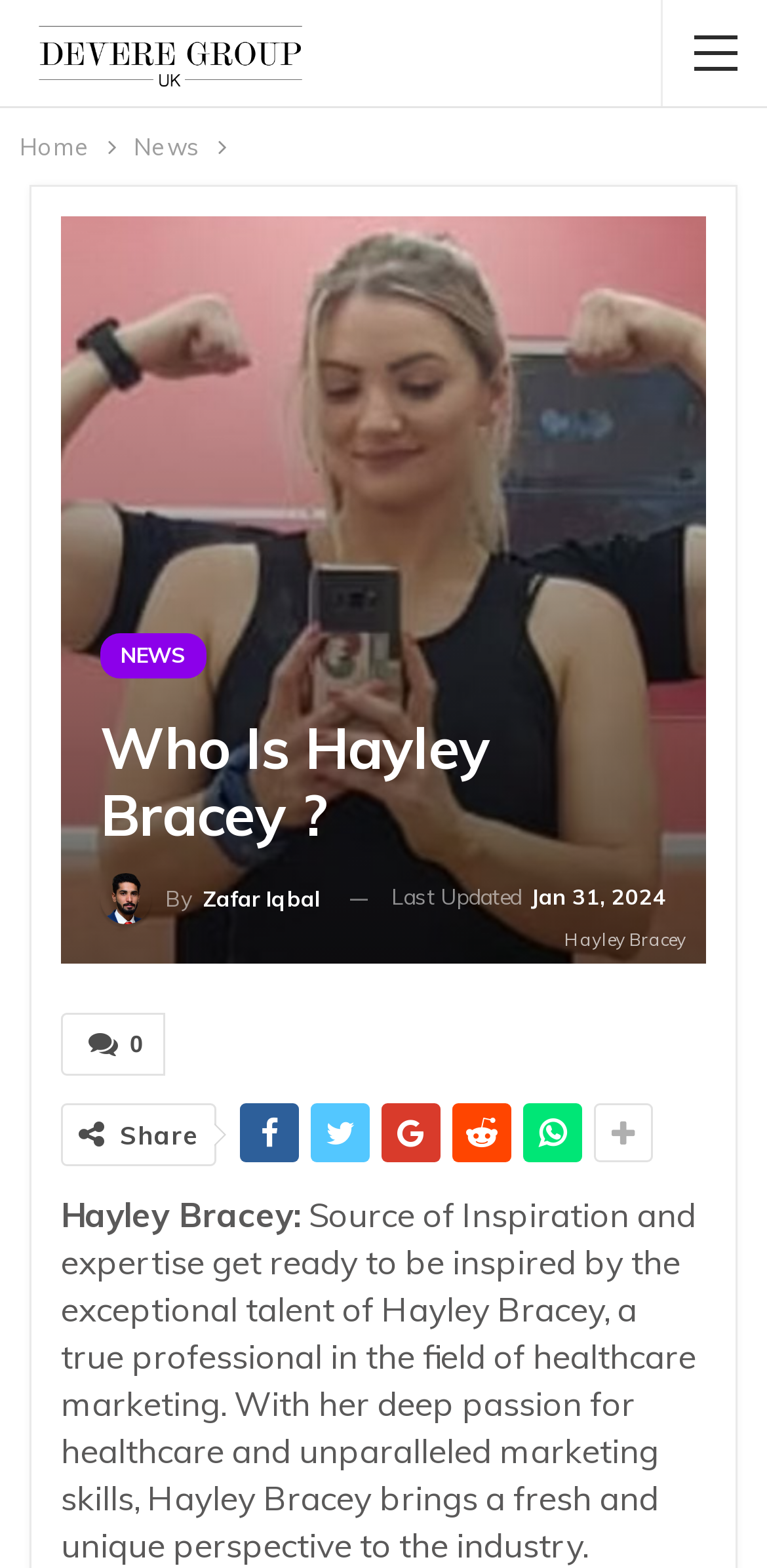What is the type of the top-left element on the webpage?
Please provide a detailed and thorough answer to the question.

I found the answer by looking at the top-left element which is an image with the description 'Devere Group', indicating that it is an image.